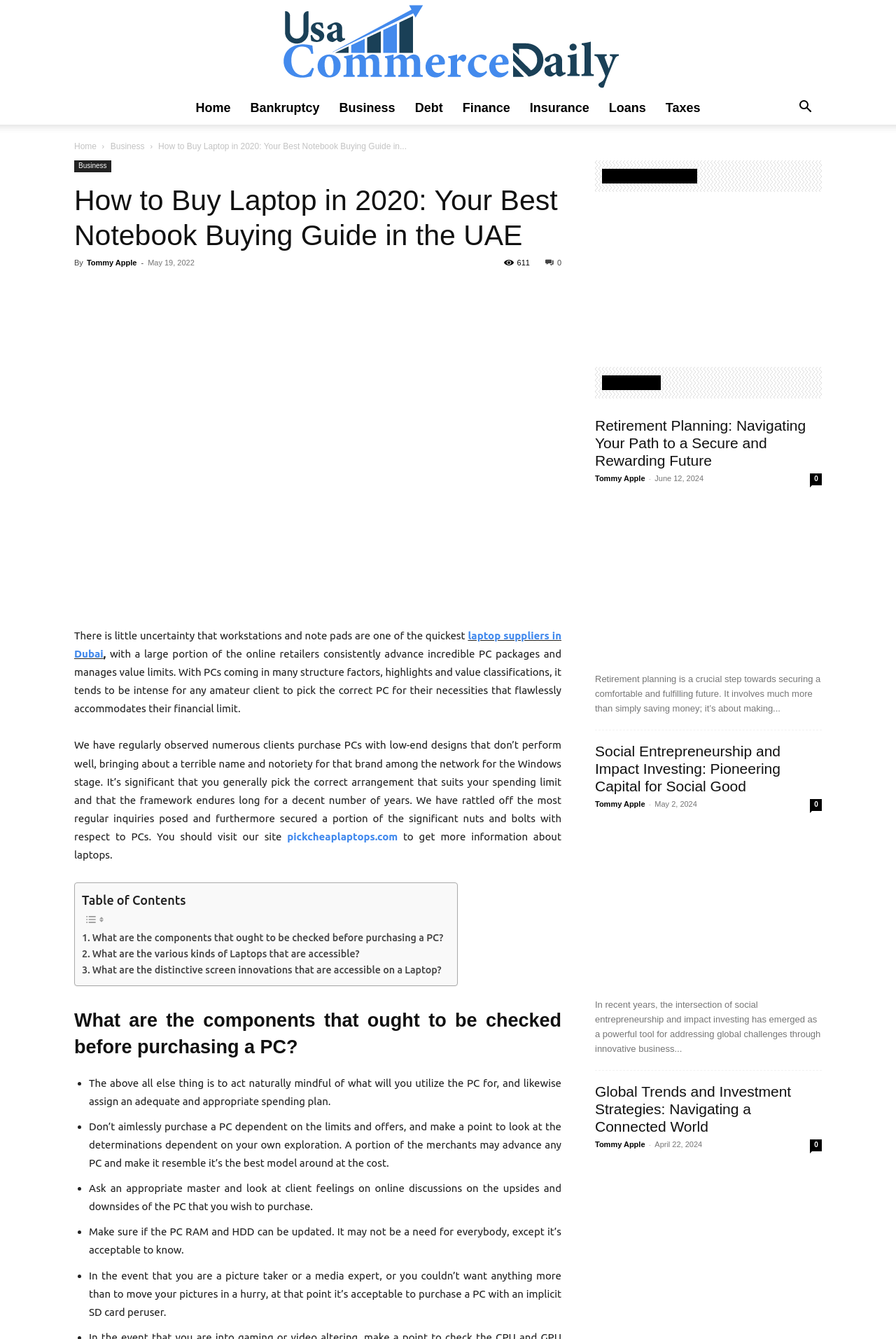Find the bounding box coordinates of the element I should click to carry out the following instruction: "Check the 'Table of Contents'".

[0.091, 0.667, 0.207, 0.677]